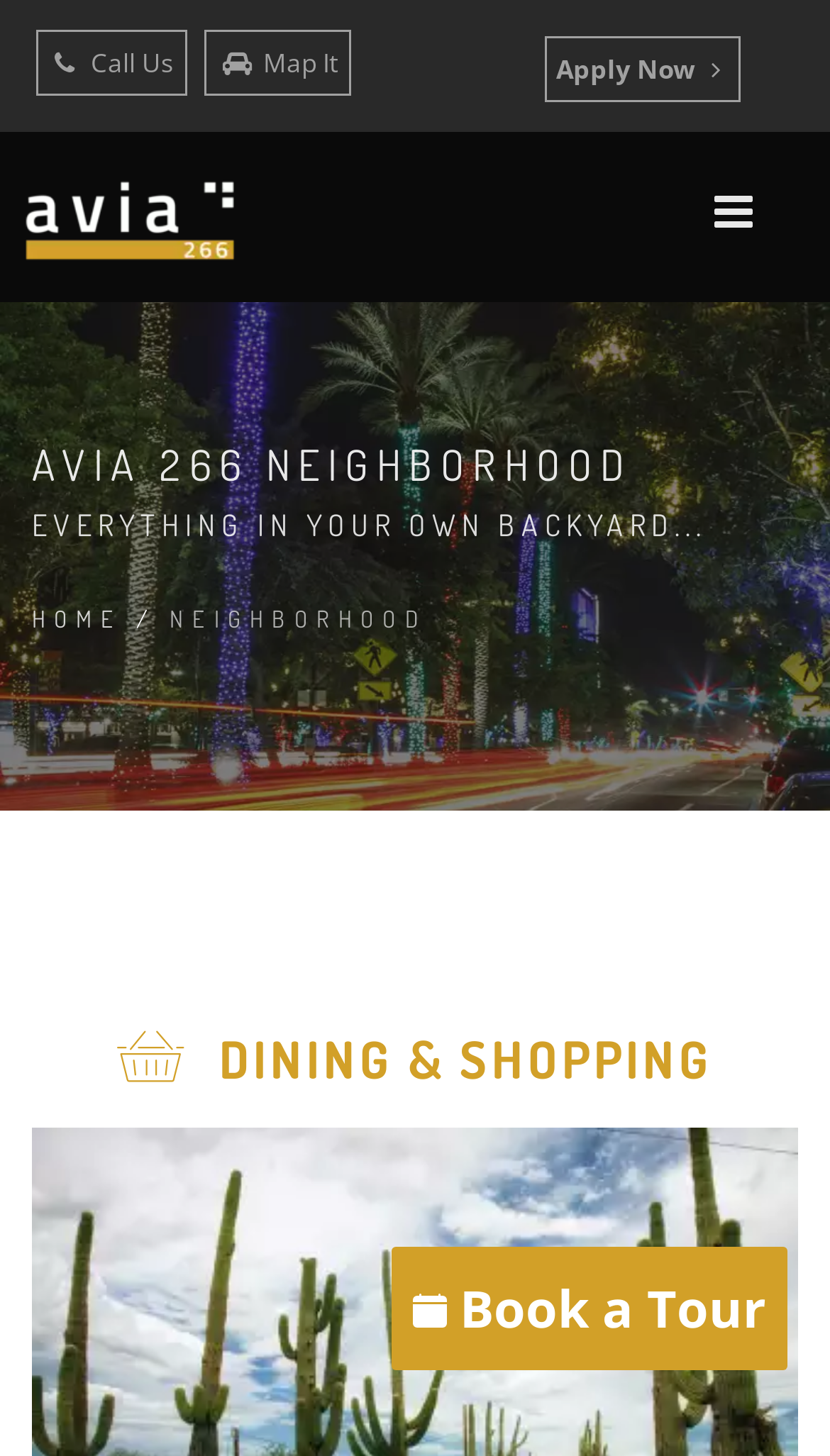Bounding box coordinates should be provided in the format (top-left x, top-left y, bottom-right x, bottom-right y) with all values between 0 and 1. Identify the bounding box for this UI element: Apply Now

[0.658, 0.025, 0.894, 0.07]